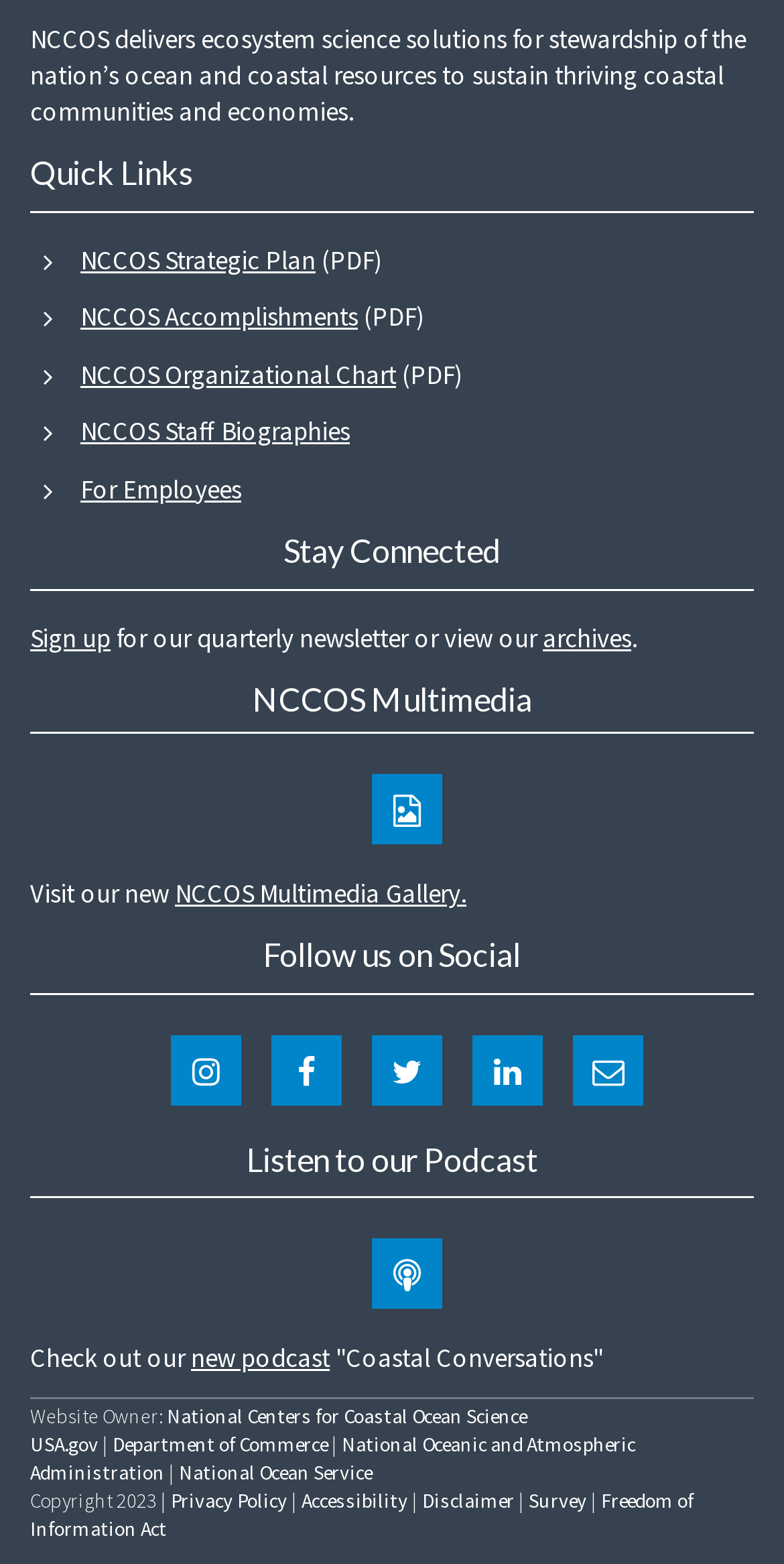Locate the bounding box coordinates of the clickable element to fulfill the following instruction: "Sign up for the quarterly newsletter". Provide the coordinates as four float numbers between 0 and 1 in the format [left, top, right, bottom].

[0.038, 0.397, 0.141, 0.419]